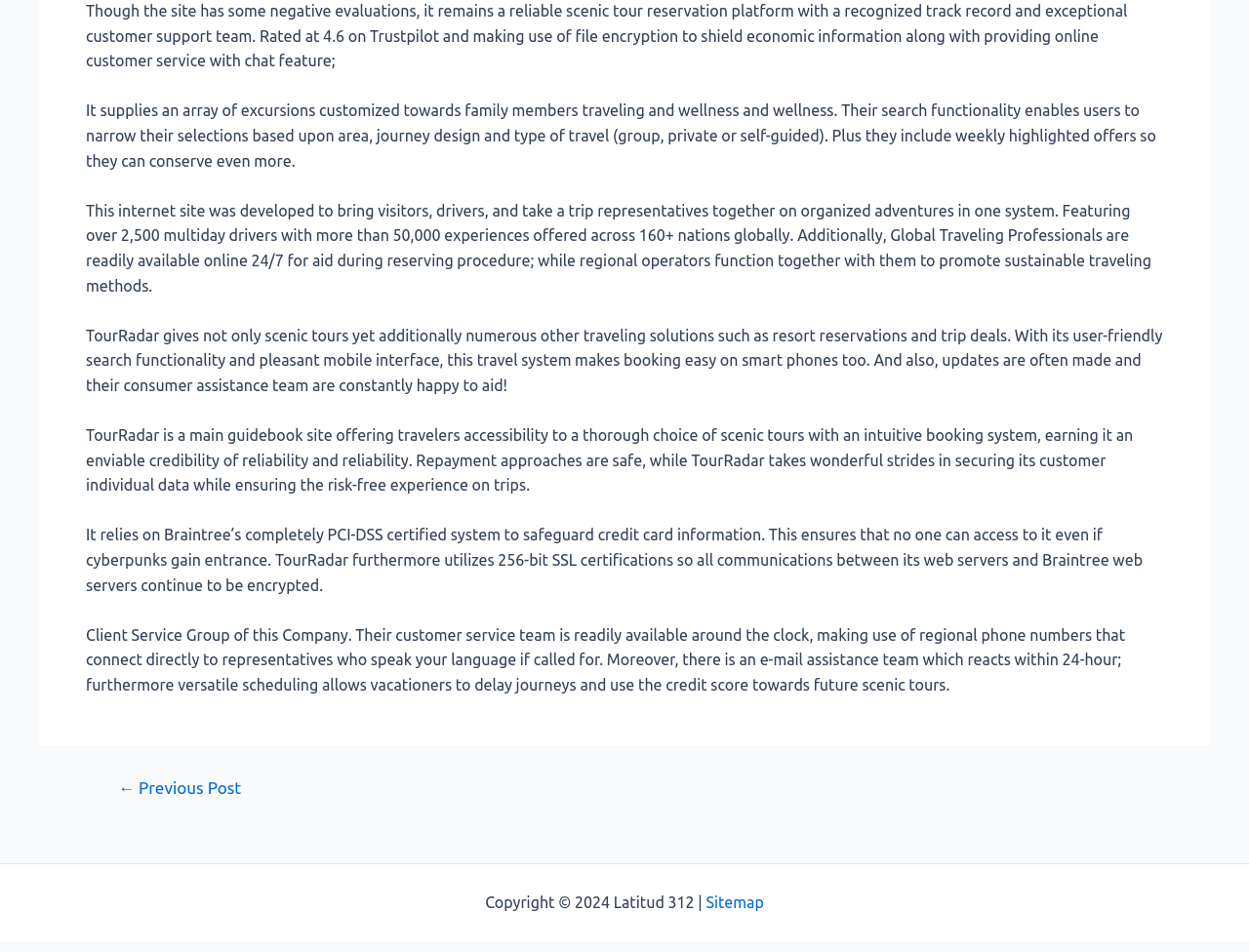What is the rating of TourRadar on Trustpilot?
Look at the screenshot and respond with a single word or phrase.

4.6